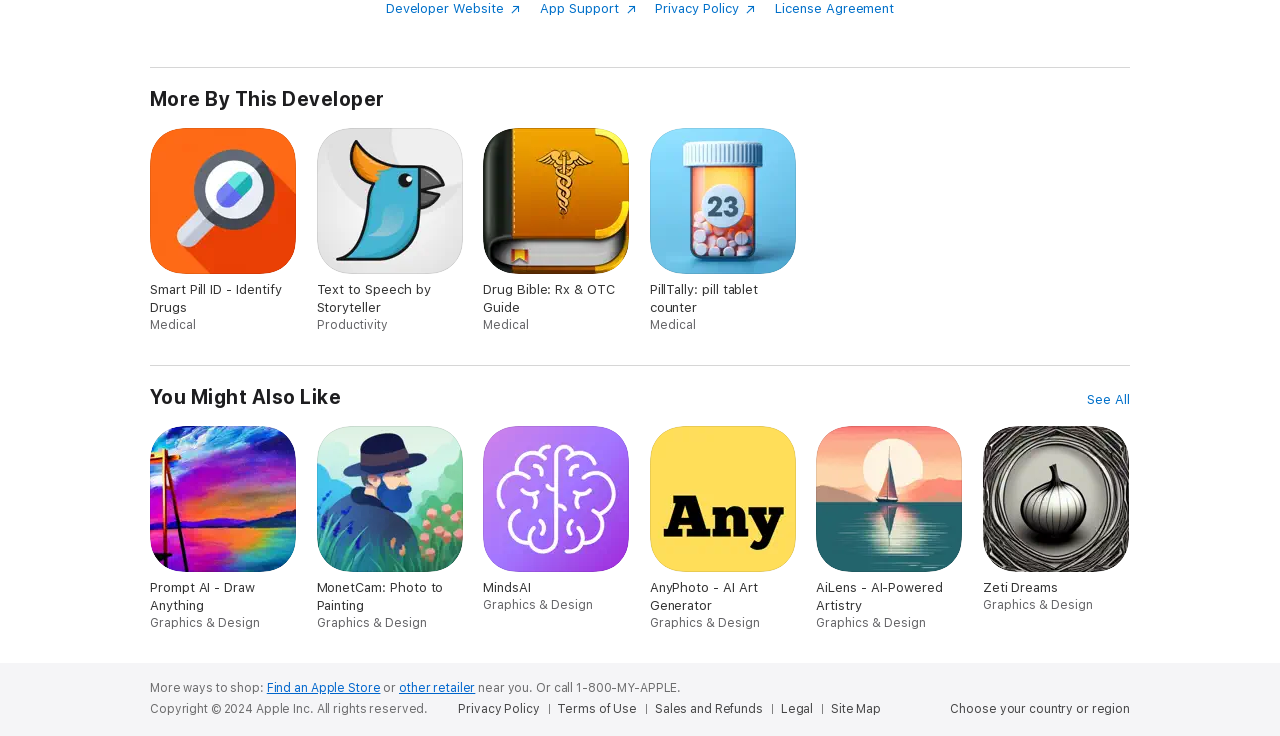How can users find an Apple Store?
Please elaborate on the answer to the question with detailed information.

Users can find an Apple Store by clicking on the 'Find an Apple Store' link, which is located at the bottom of the webpage under the 'More ways to shop:' section.